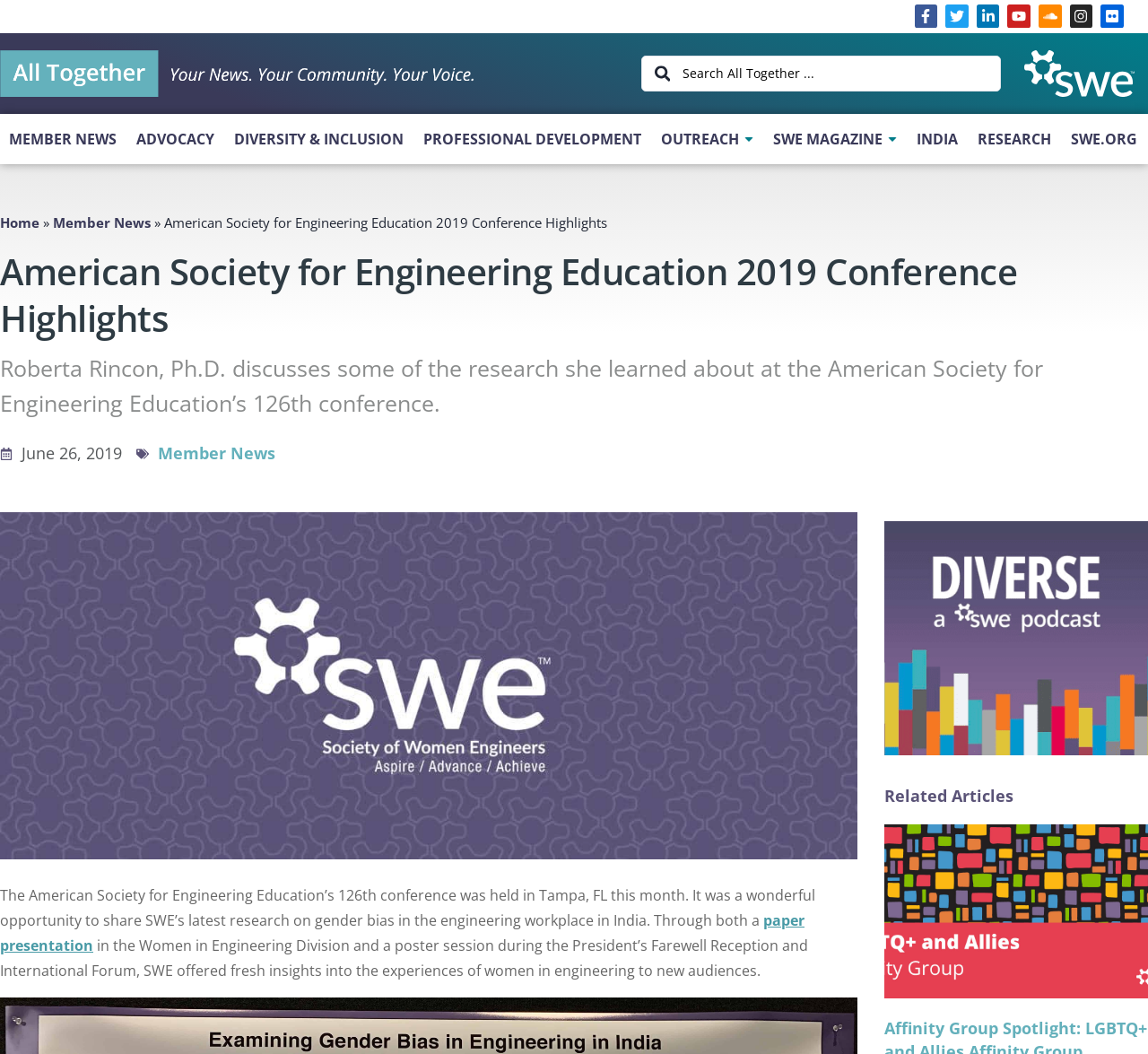Locate the UI element described as follows: "Home". Return the bounding box coordinates as four float numbers between 0 and 1 in the order [left, top, right, bottom].

[0.0, 0.203, 0.034, 0.22]